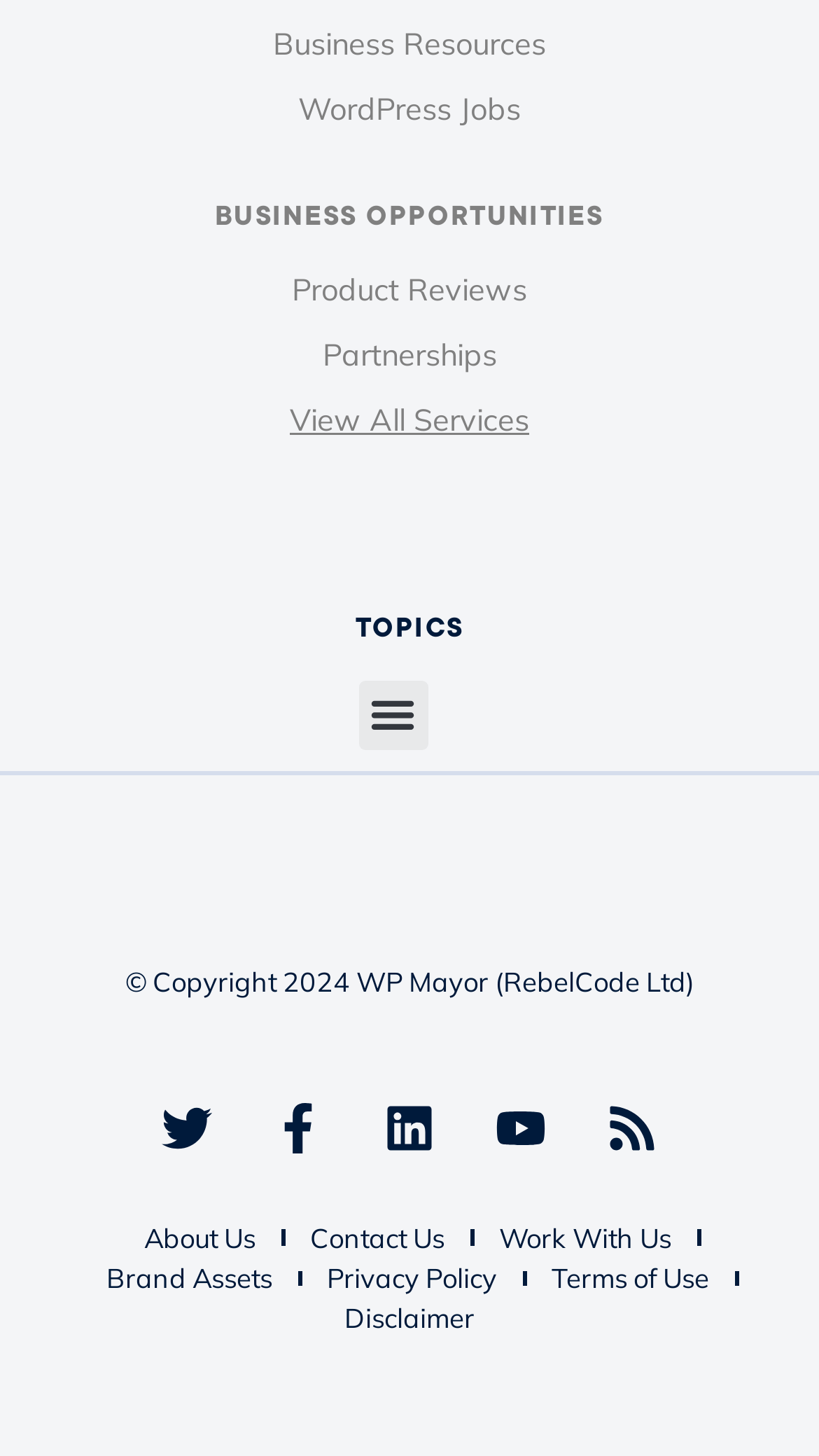How many links are there in the main navigation?
From the image, respond using a single word or phrase.

5